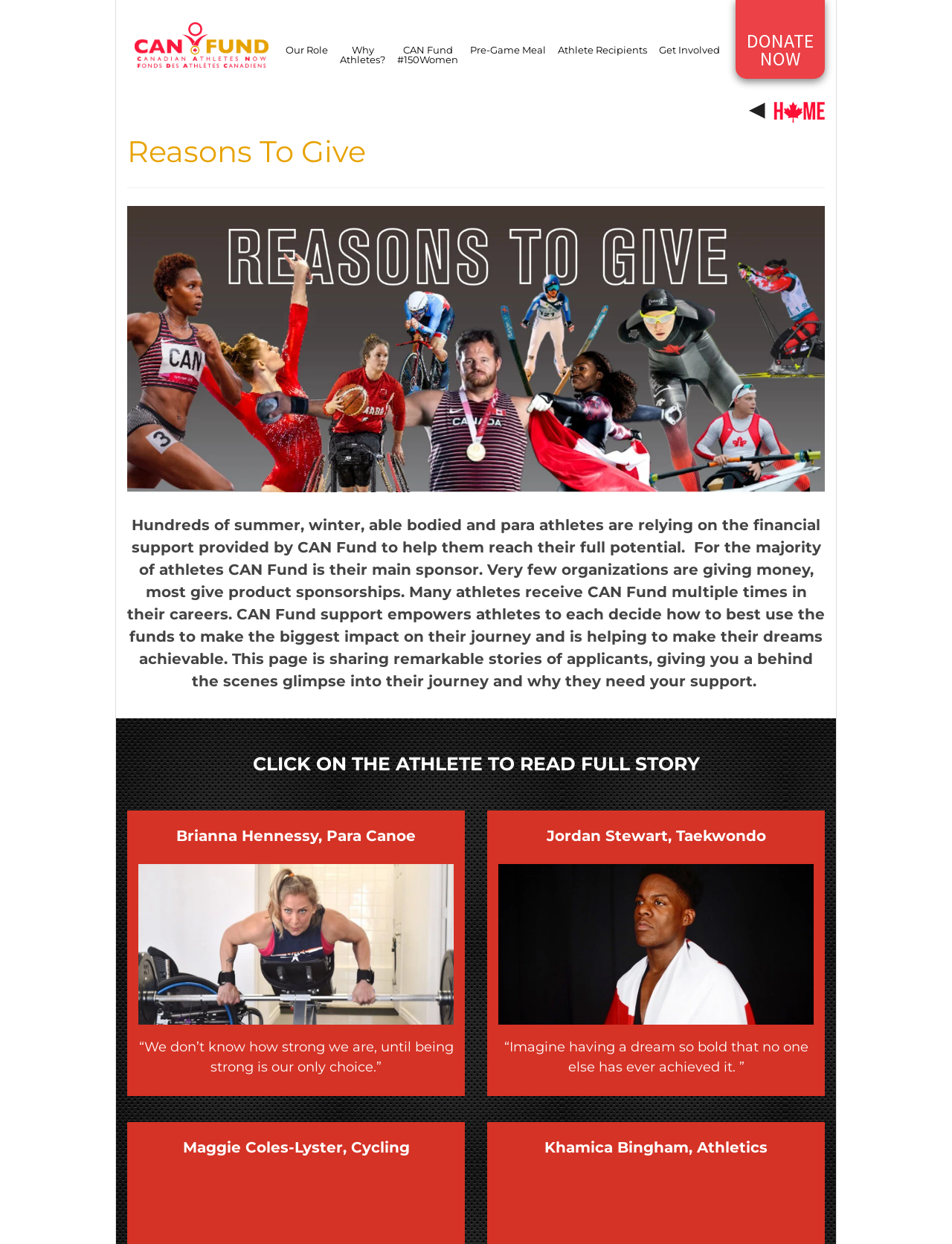Please specify the bounding box coordinates in the format (top-left x, top-left y, bottom-right x, bottom-right y), with values ranging from 0 to 1. Identify the bounding box for the UI component described as follows: Why Athletes?

[0.351, 0.025, 0.411, 0.064]